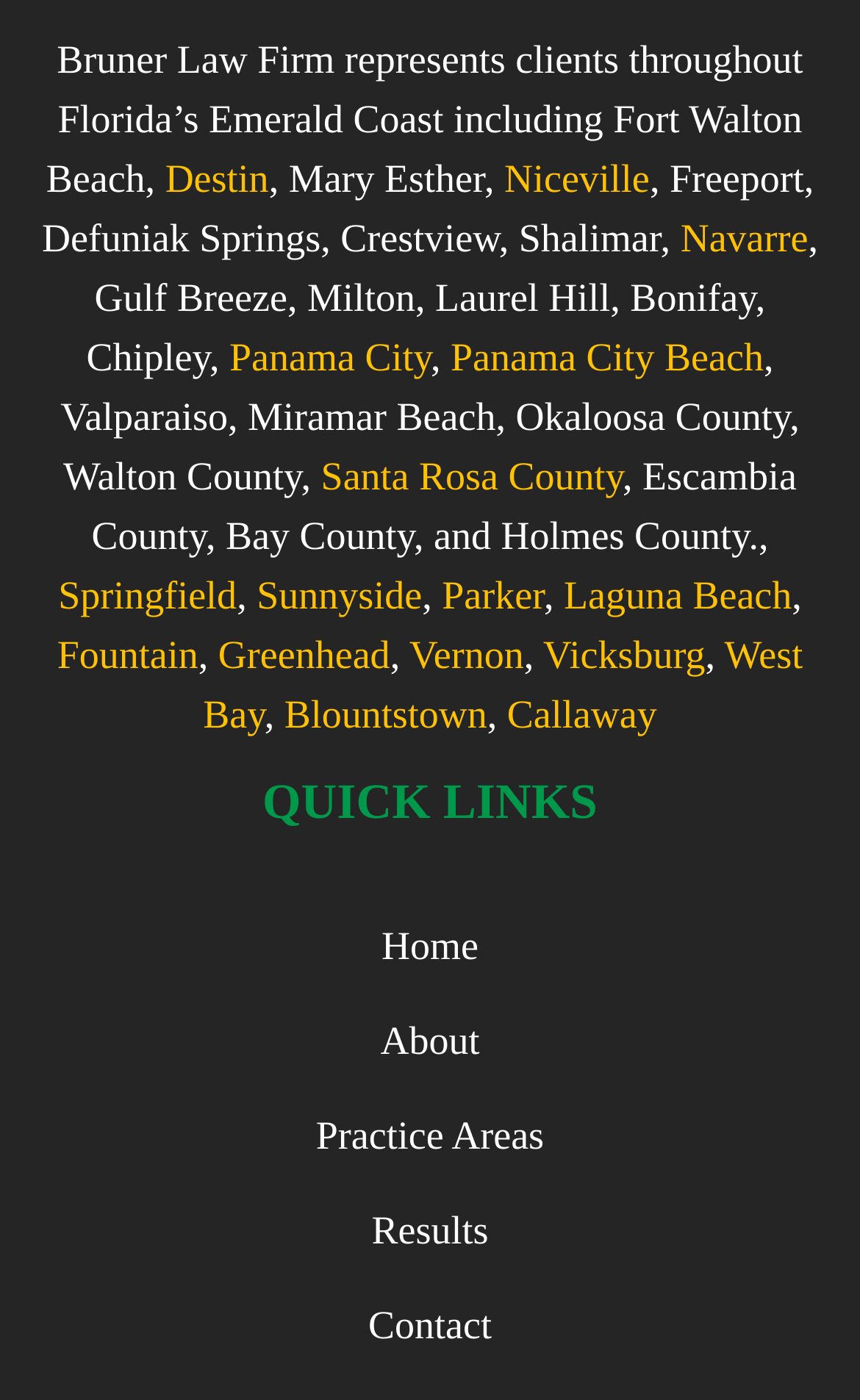Please give a one-word or short phrase response to the following question: 
What is the region served by Bruner Law Firm?

Florida's Emerald Coast